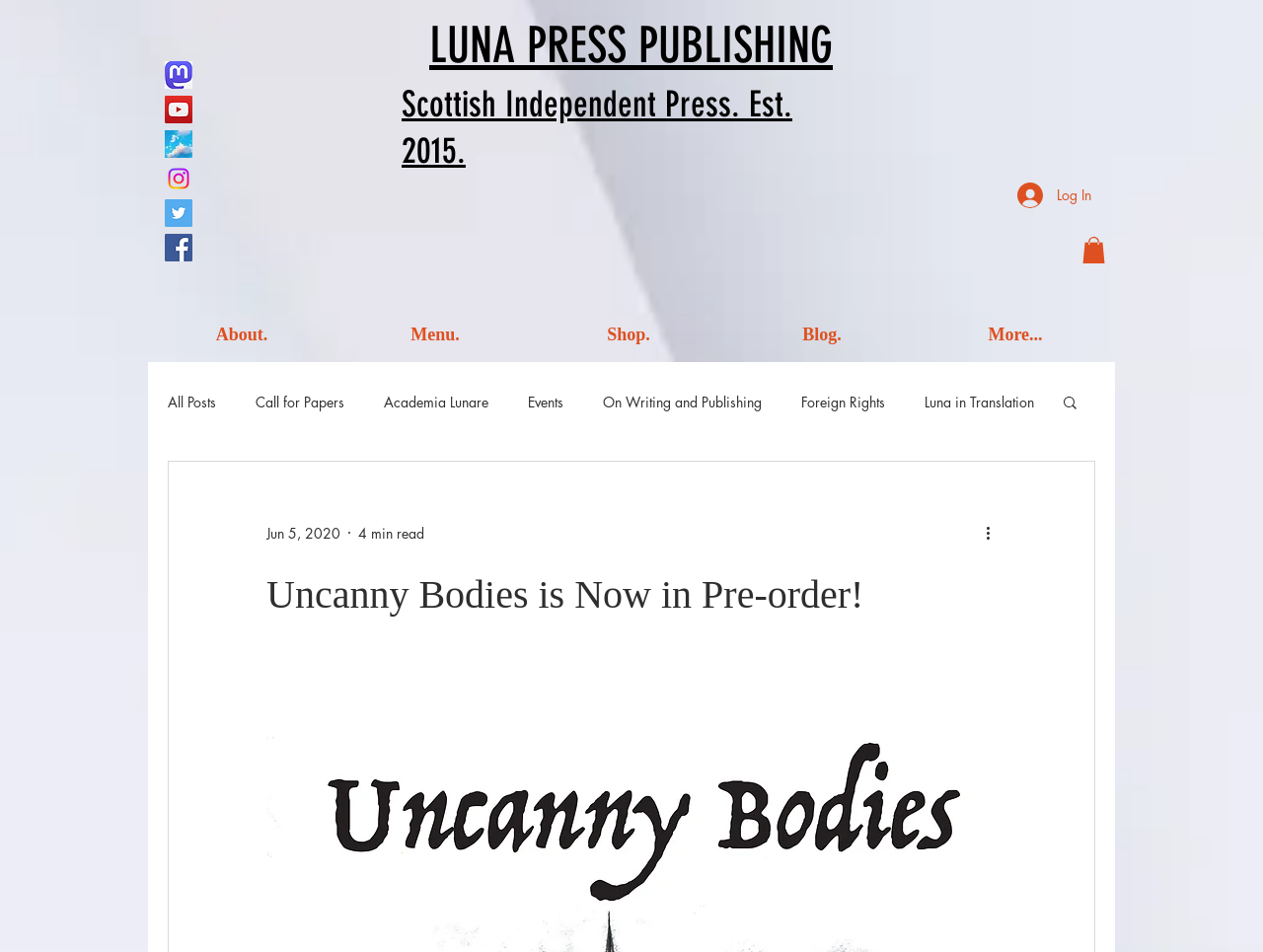How many social media links are there in the social bar?
Please give a detailed and thorough answer to the question, covering all relevant points.

I counted the number of link elements with image elements inside them, which are Mastodon, YouTube Social Icon, BlueSky, Instagram, and Twitter Social Icon, all of which are located within the social bar with a bounding box coordinate of [0.13, 0.064, 0.152, 0.275].